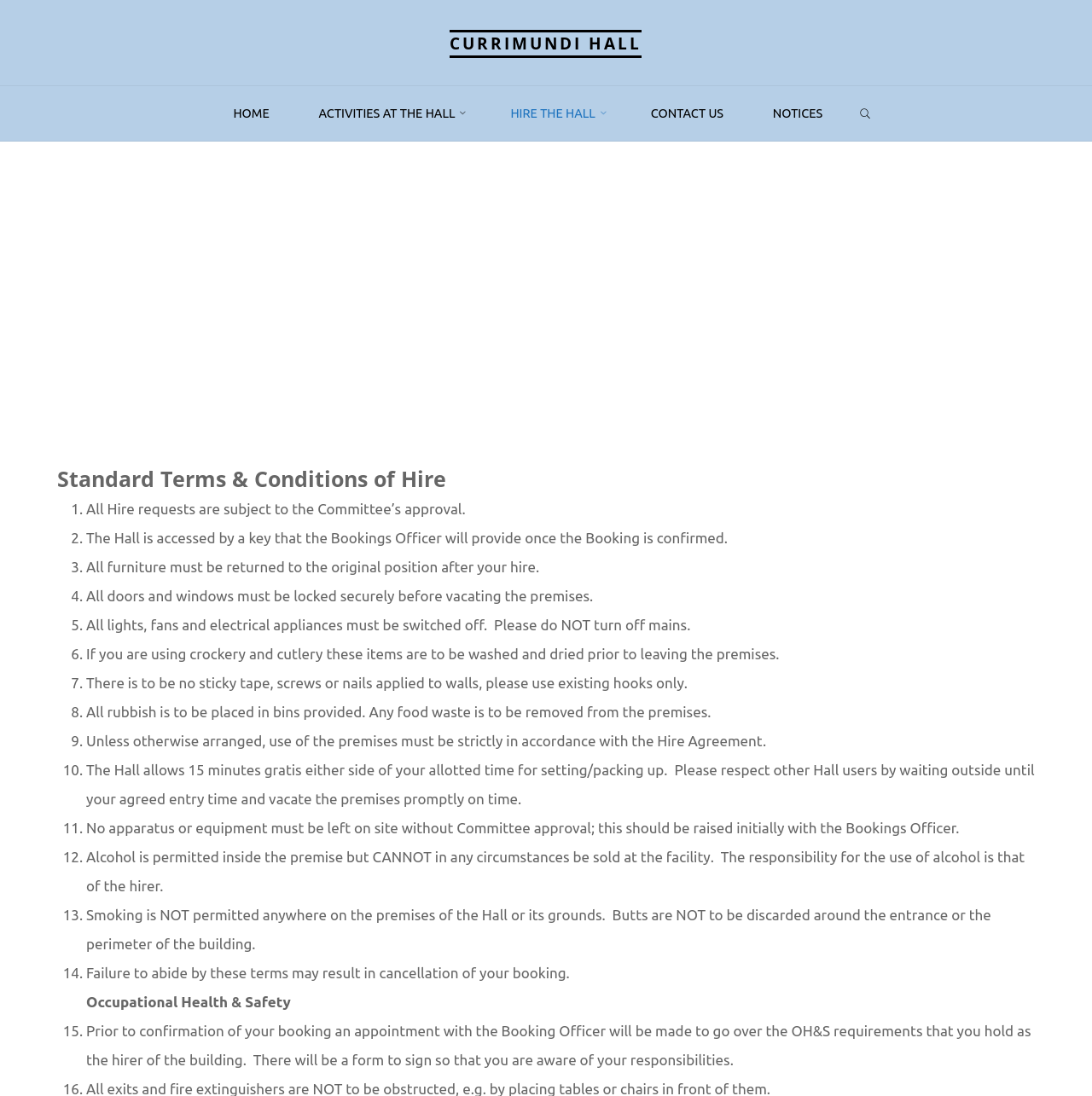Locate the bounding box coordinates of the segment that needs to be clicked to meet this instruction: "Click the 'CURRIMUNDI HALL' link".

[0.412, 0.03, 0.588, 0.049]